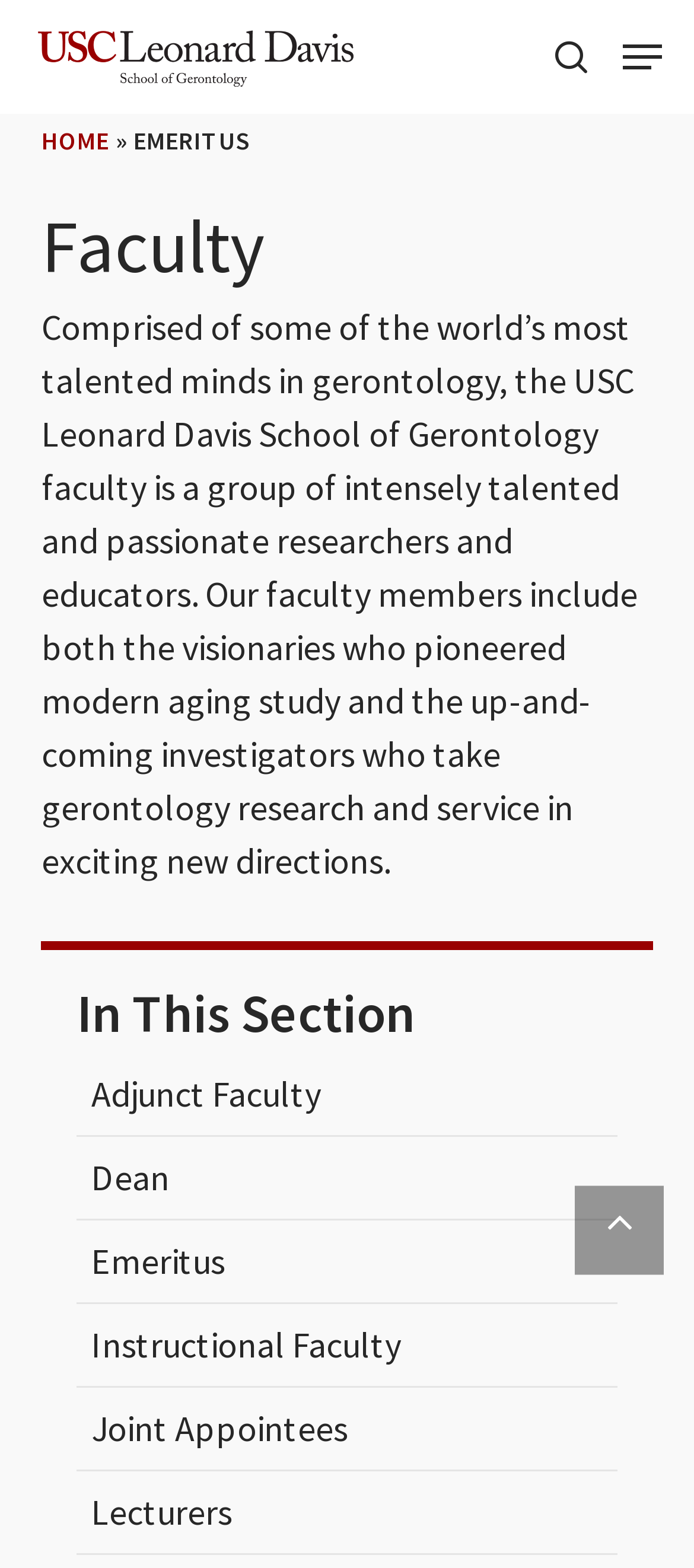What is the name of the section that lists faculty members?
Please provide a comprehensive answer to the question based on the webpage screenshot.

I found a heading element with the text 'Faculty' which is located above the paragraph that describes the faculty members, and below the navigation menu.